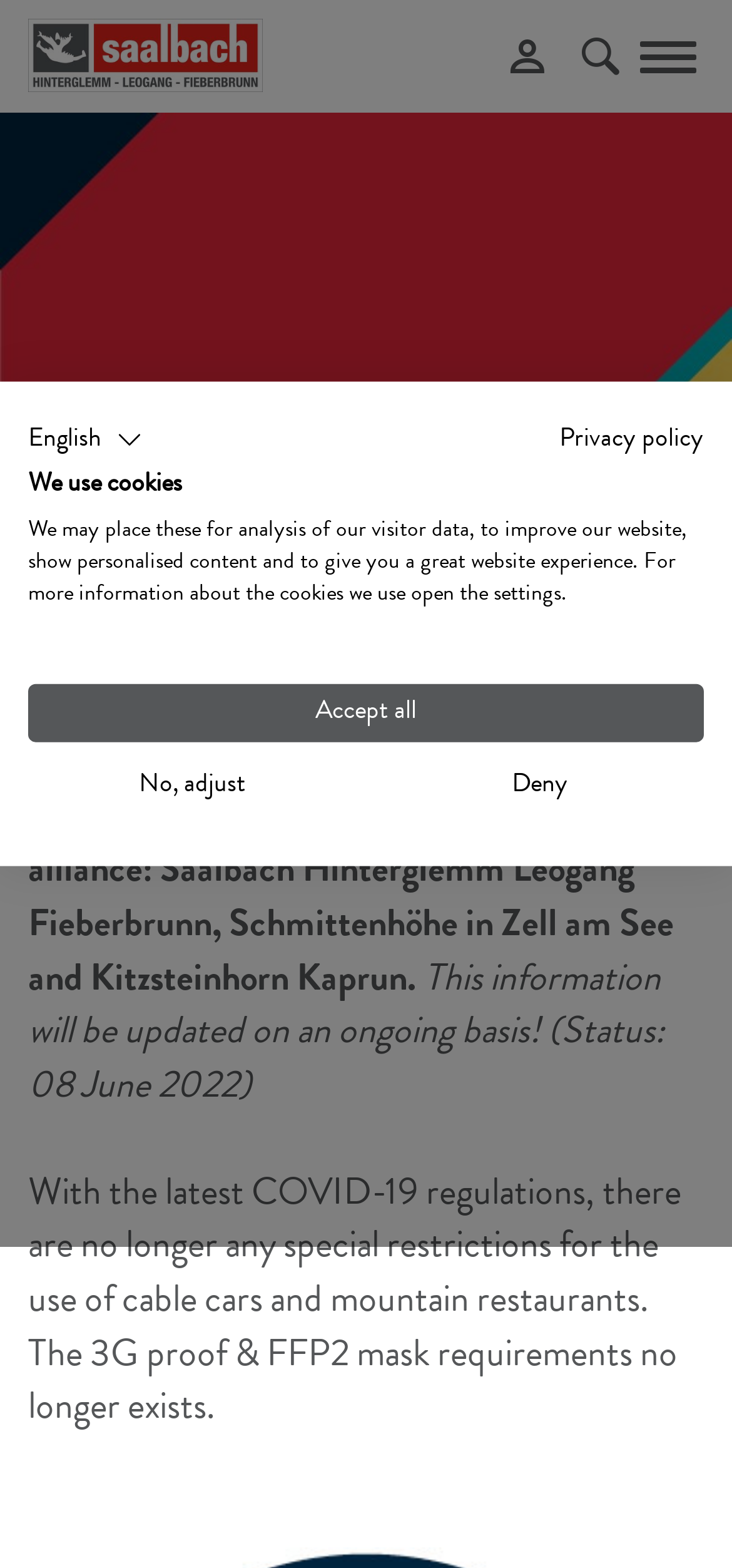Please find the bounding box coordinates of the section that needs to be clicked to achieve this instruction: "Search for something".

[0.795, 0.024, 0.846, 0.048]